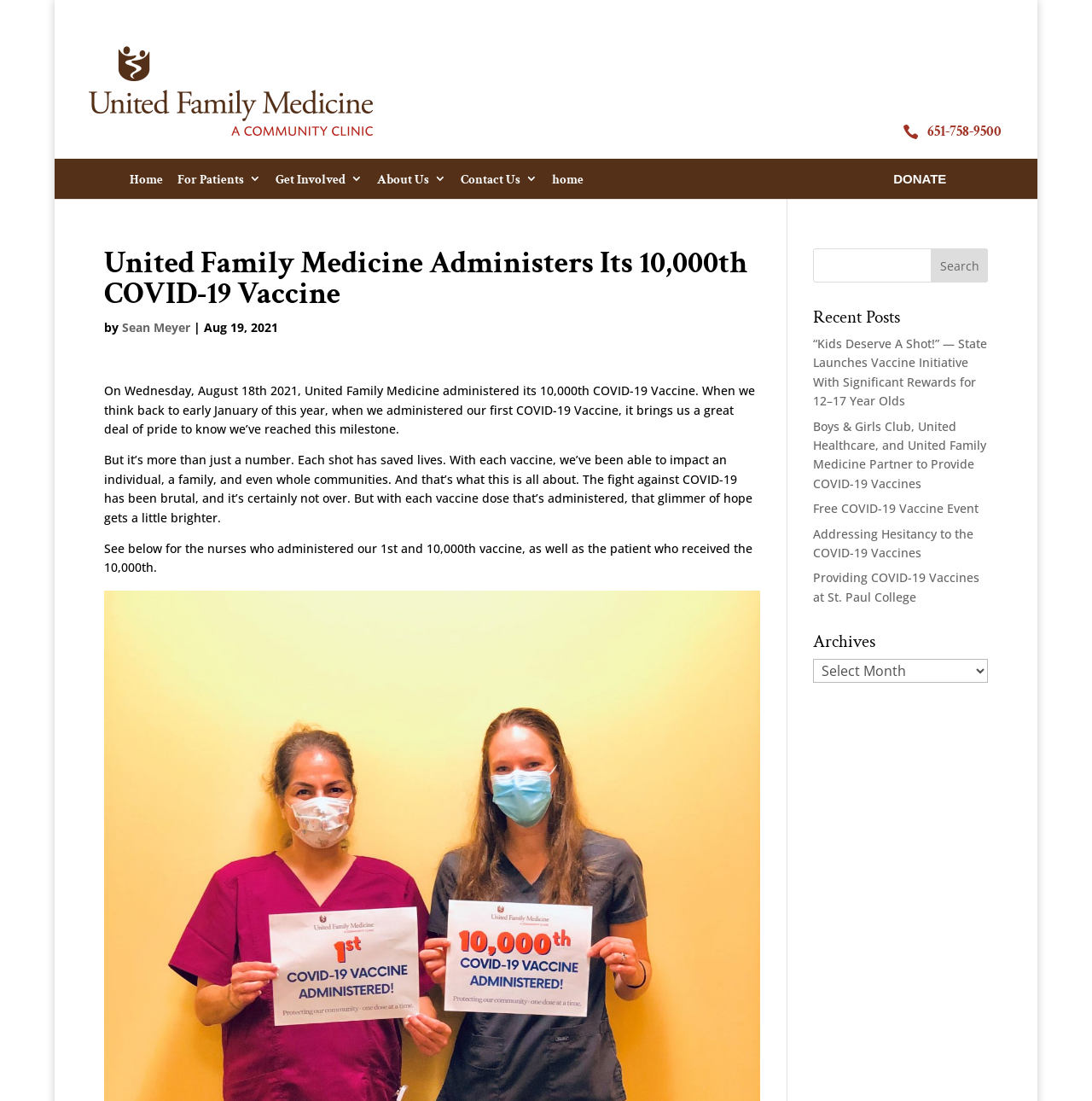Who administered the 10,000th COVID-19 vaccine?
Carefully analyze the image and provide a thorough answer to the question.

I looked at the text elements in the webpage and found that it mentions the 10,000th COVID-19 vaccine, but it does not specify who administered it. It only mentions the nurses who administered the 1st and 10,000th vaccine, as well as the patient who received the 10,000th, but it does not provide their names.